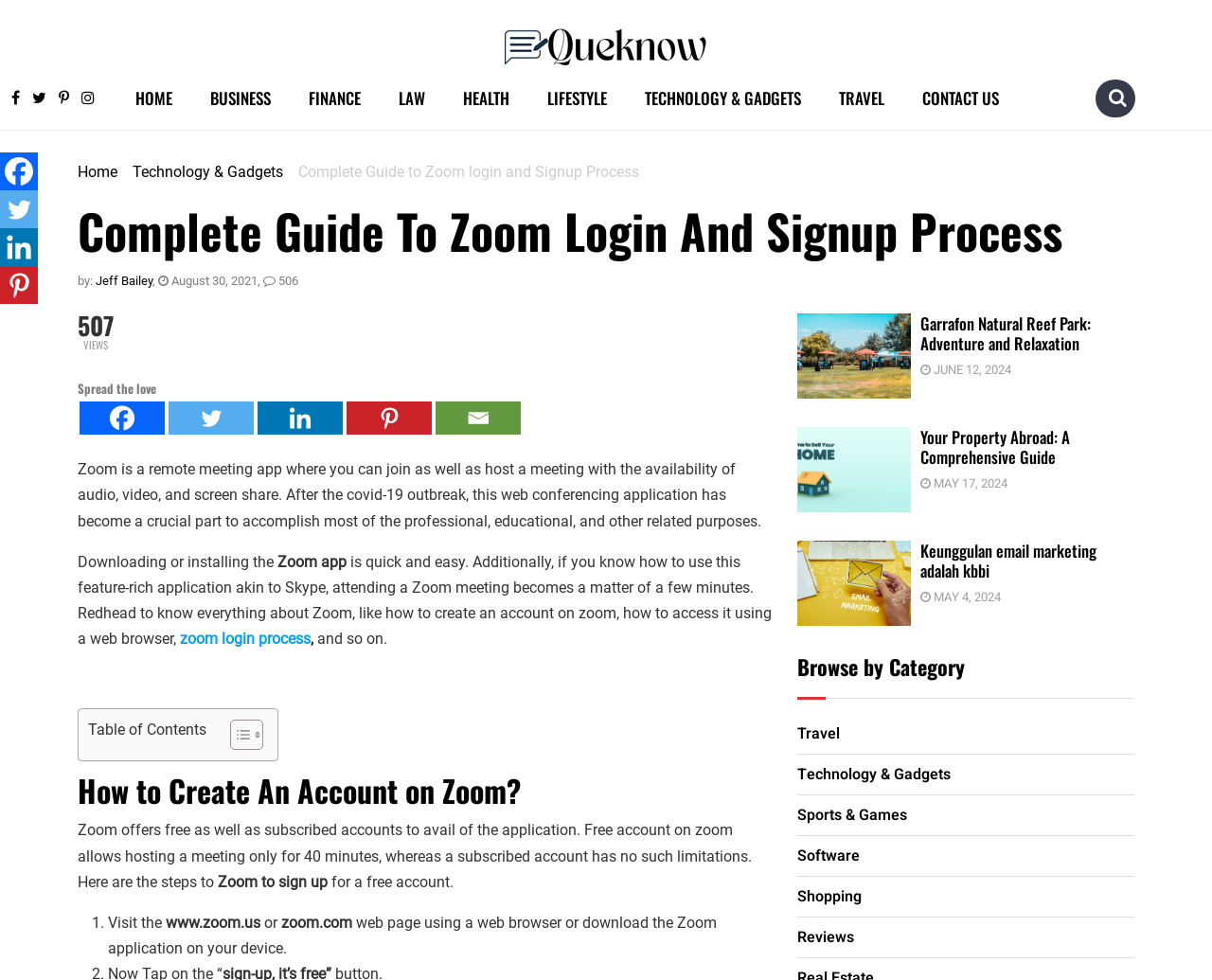Please locate the clickable area by providing the bounding box coordinates to follow this instruction: "Click on the zoom login process link".

[0.148, 0.643, 0.256, 0.661]